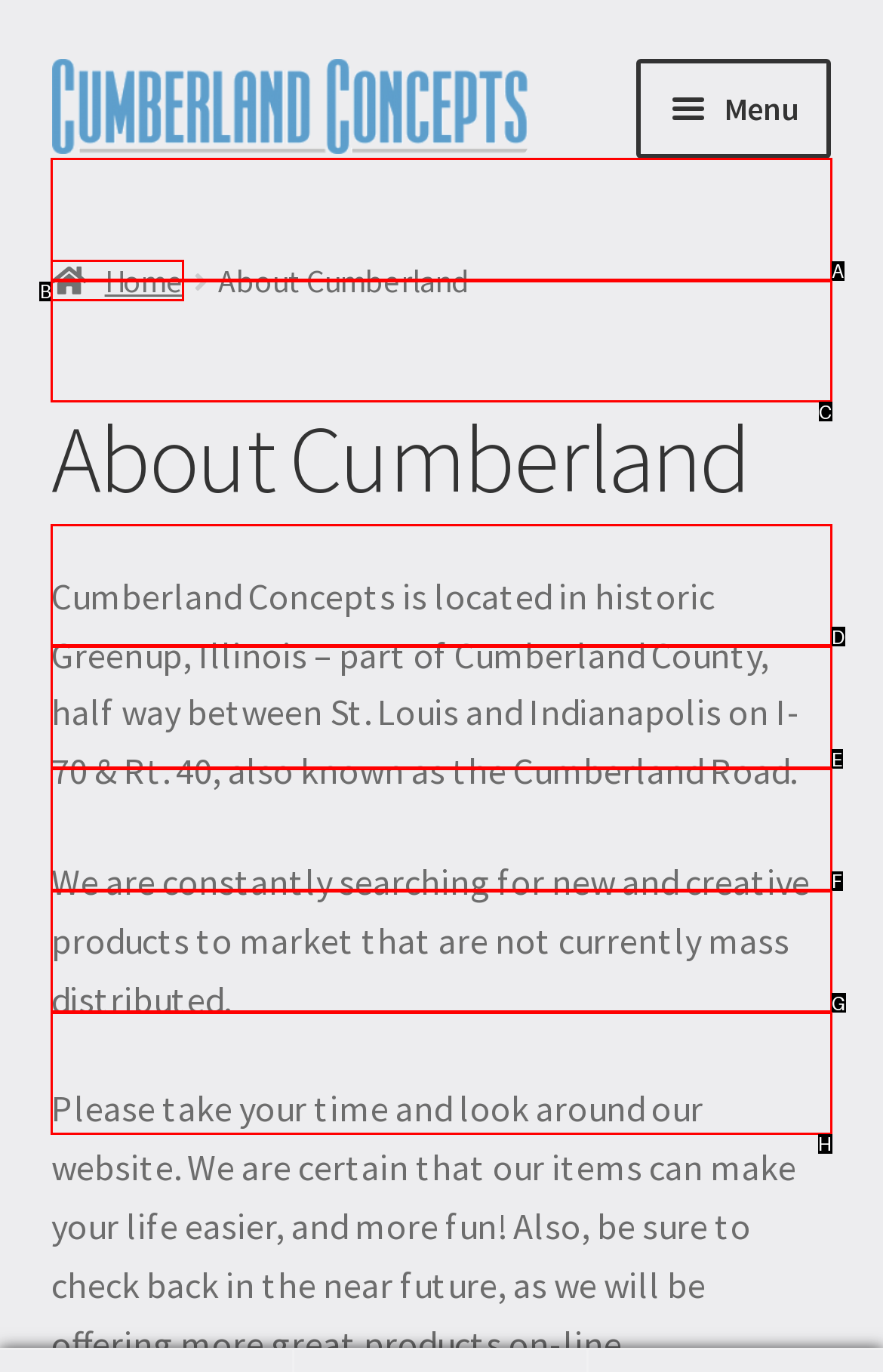Pick the HTML element that should be clicked to execute the task: Check 'Cart'
Respond with the letter corresponding to the correct choice.

D